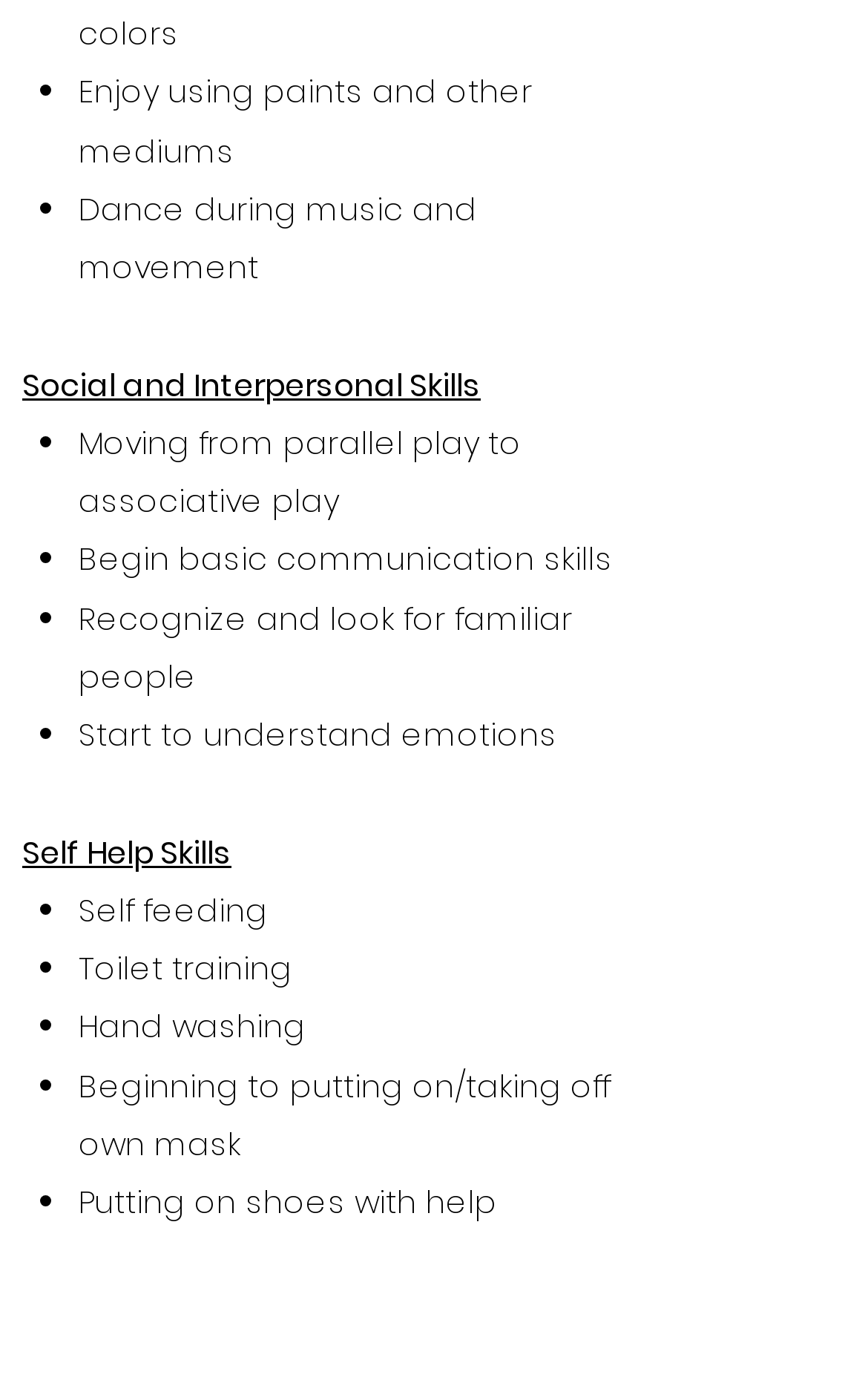What is the first activity mentioned under 'Social and Interpersonal Skills'?
Utilize the information in the image to give a detailed answer to the question.

I analyzed the webpage and found that the first activity mentioned under the 'Social and Interpersonal Skills' section is 'Enjoy using paints and other mediums'.